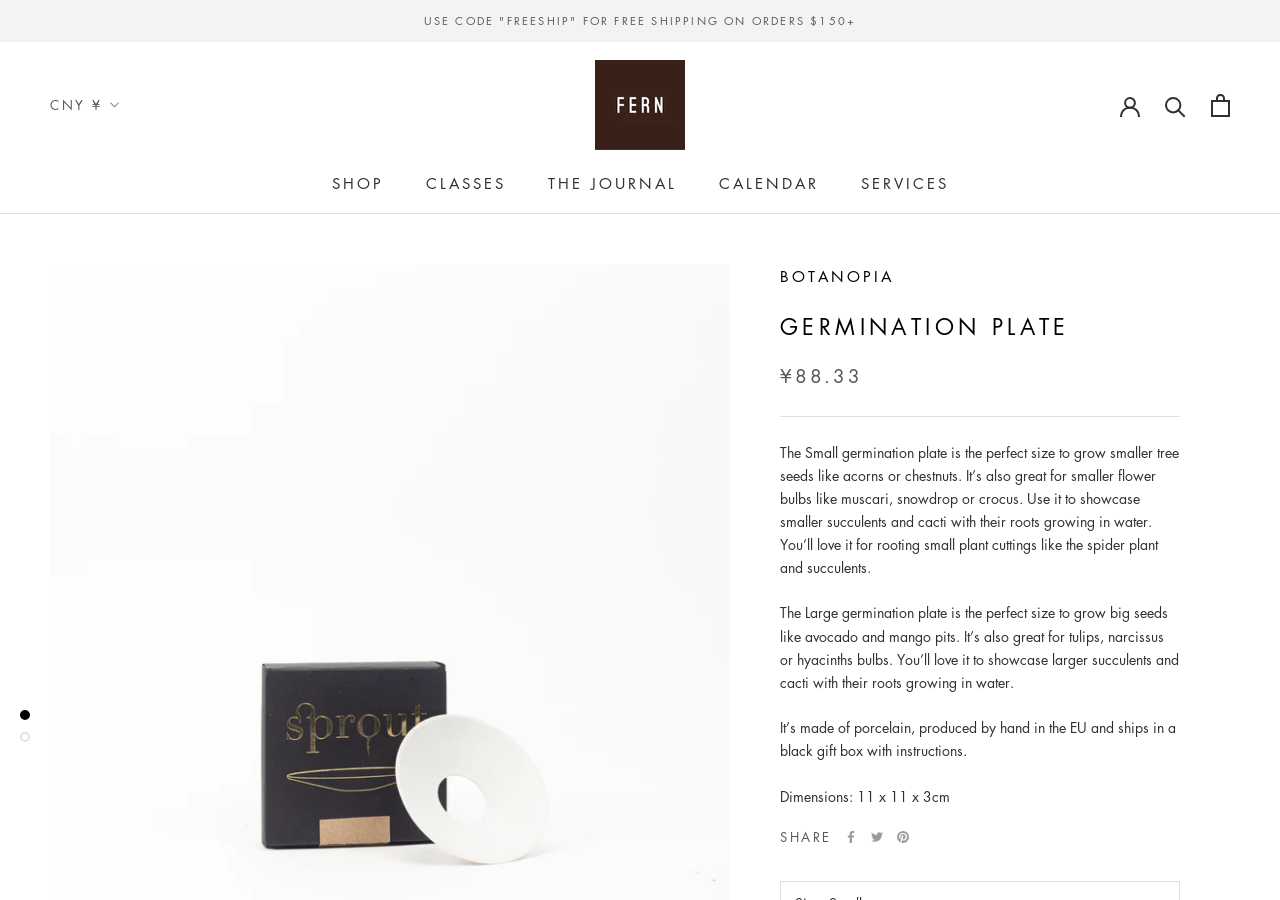Generate a comprehensive caption for the webpage you are viewing.

This webpage is about a product called the Small Germination Plate, sold by Fern Shop Cincinnati. At the top of the page, there is a navigation menu with links to "SHOP", "CLASSES", "THE JOURNAL", "CALENDAR", and "SERVICES". Below the navigation menu, there is a promotional message "USE CODE "FREESHIP" FOR FREE SHIPPING ON ORDERS $150+".

On the left side of the page, there is a currency selector with the option to switch to CNY ¥. Next to it, there is a link to the Fern Shop Cincinnati website, accompanied by a logo image.

In the main content area, there are two headings: "BOTANOPIA" and "GERMINATION PLATE". Below the headings, there is a product description, which explains that the Small Germination Plate is suitable for growing smaller tree seeds, flower bulbs, and succulents. The description also mentions its usage for rooting small plant cuttings.

Below the product description, there is a price tag of ¥88.33. Further down, there is a comparison with the Large Germination Plate, which is suitable for bigger seeds and bulbs. The product details section mentions that the plate is made of porcelain, produced by hand in the EU, and ships in a black gift box with instructions. The dimensions of the plate are 11 x 11 x 3cm.

At the bottom of the page, there are social media sharing links to Facebook, Twitter, and Pinterest, accompanied by their respective icons.